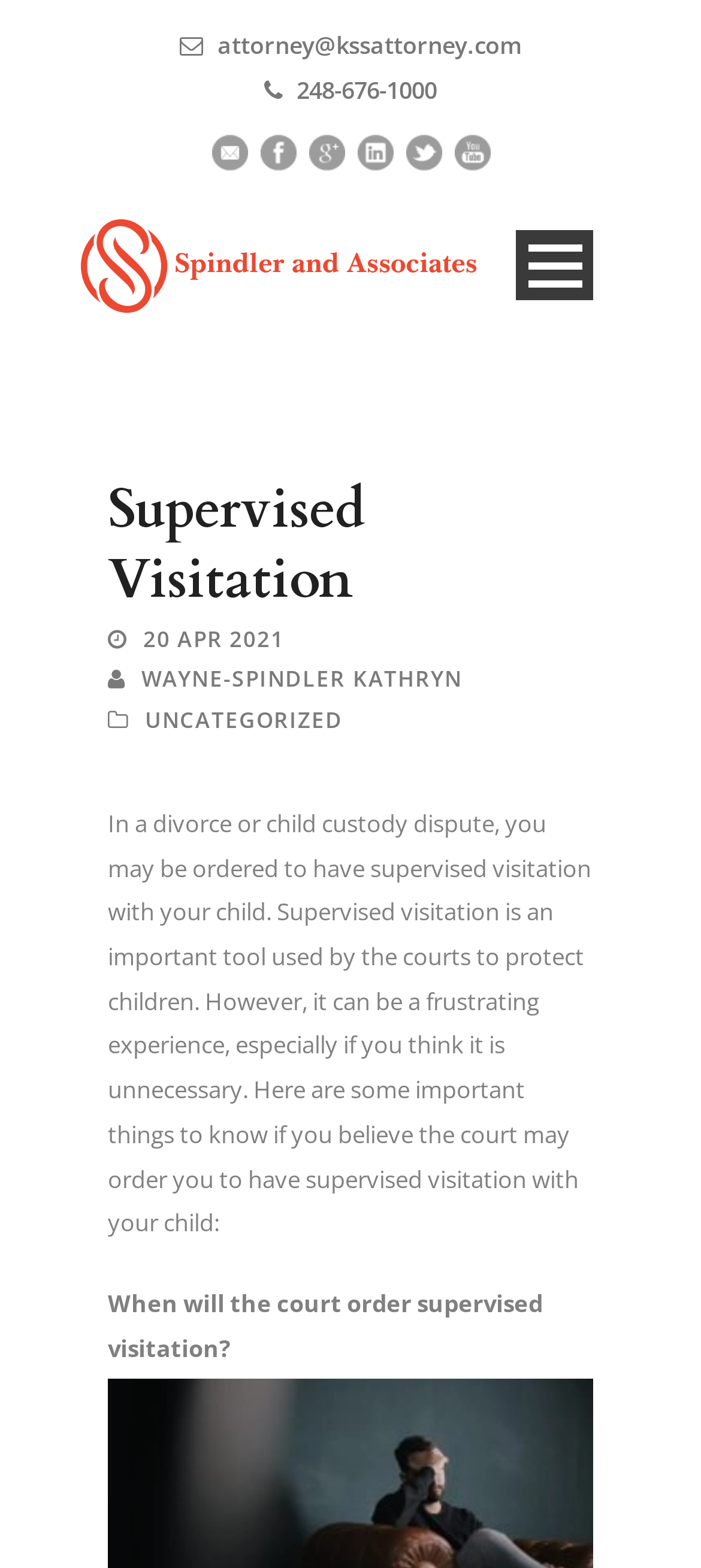Identify the bounding box coordinates for the region of the element that should be clicked to carry out the instruction: "Click the 'Open Menu' button". The bounding box coordinates should be four float numbers between 0 and 1, i.e., [left, top, right, bottom].

[0.736, 0.147, 0.846, 0.191]